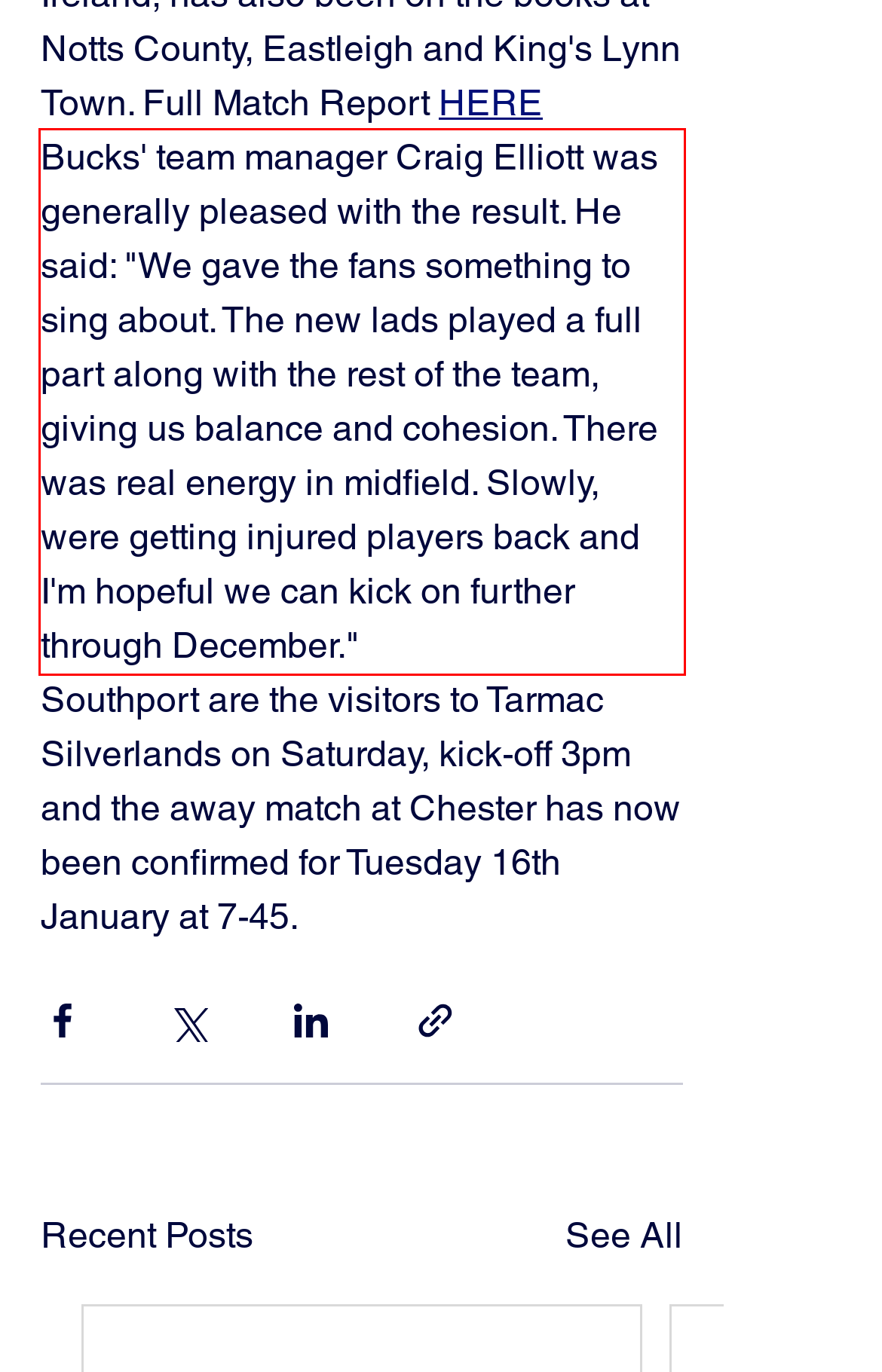Using the provided webpage screenshot, identify and read the text within the red rectangle bounding box.

Bucks' team manager Craig Elliott was generally pleased with the result. He said: "We gave the fans something to sing about. The new lads played a full part along with the rest of the team, giving us balance and cohesion. There was real energy in midfield. Slowly, were getting injured players back and I'm hopeful we can kick on further through December."